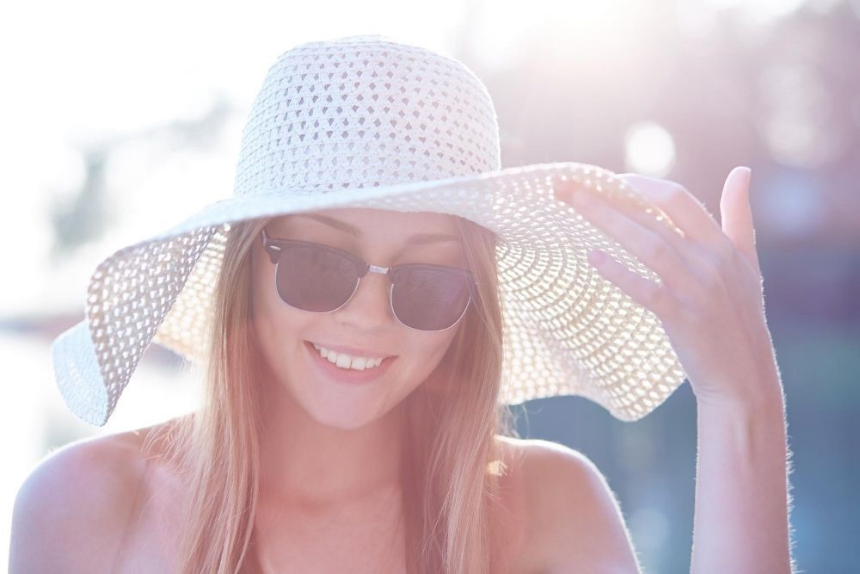What is the woman's facial expression?
Analyze the image and provide a thorough answer to the question.

The image shows the woman with a gentle smile on her face, conveying a sense of carefree joy and summer spirit, which is reinforced by her relaxed pose and stylish sunglasses.